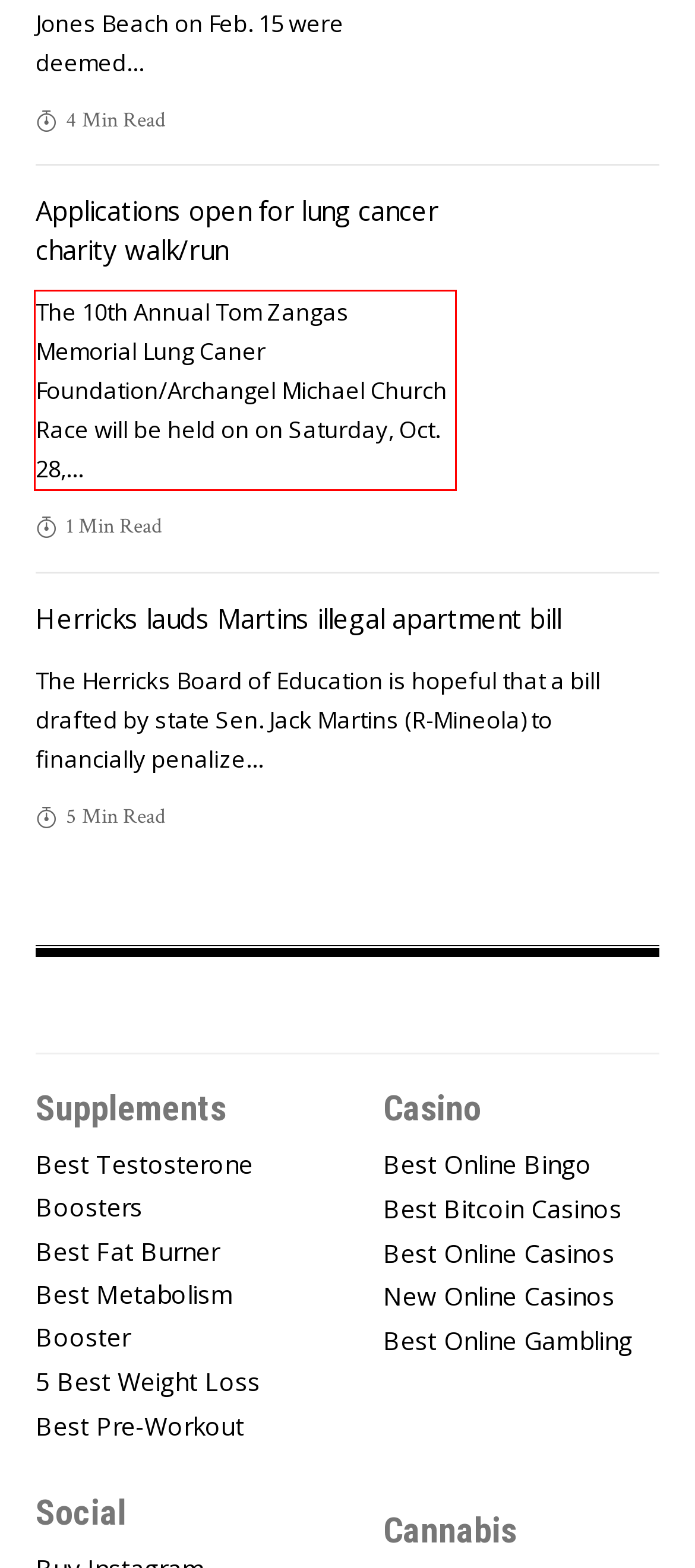Within the provided webpage screenshot, find the red rectangle bounding box and perform OCR to obtain the text content.

The 10th Annual Tom Zangas Memorial Lung Caner Foundation/Archangel Michael Church Race will be held on on Saturday, Oct. 28,…